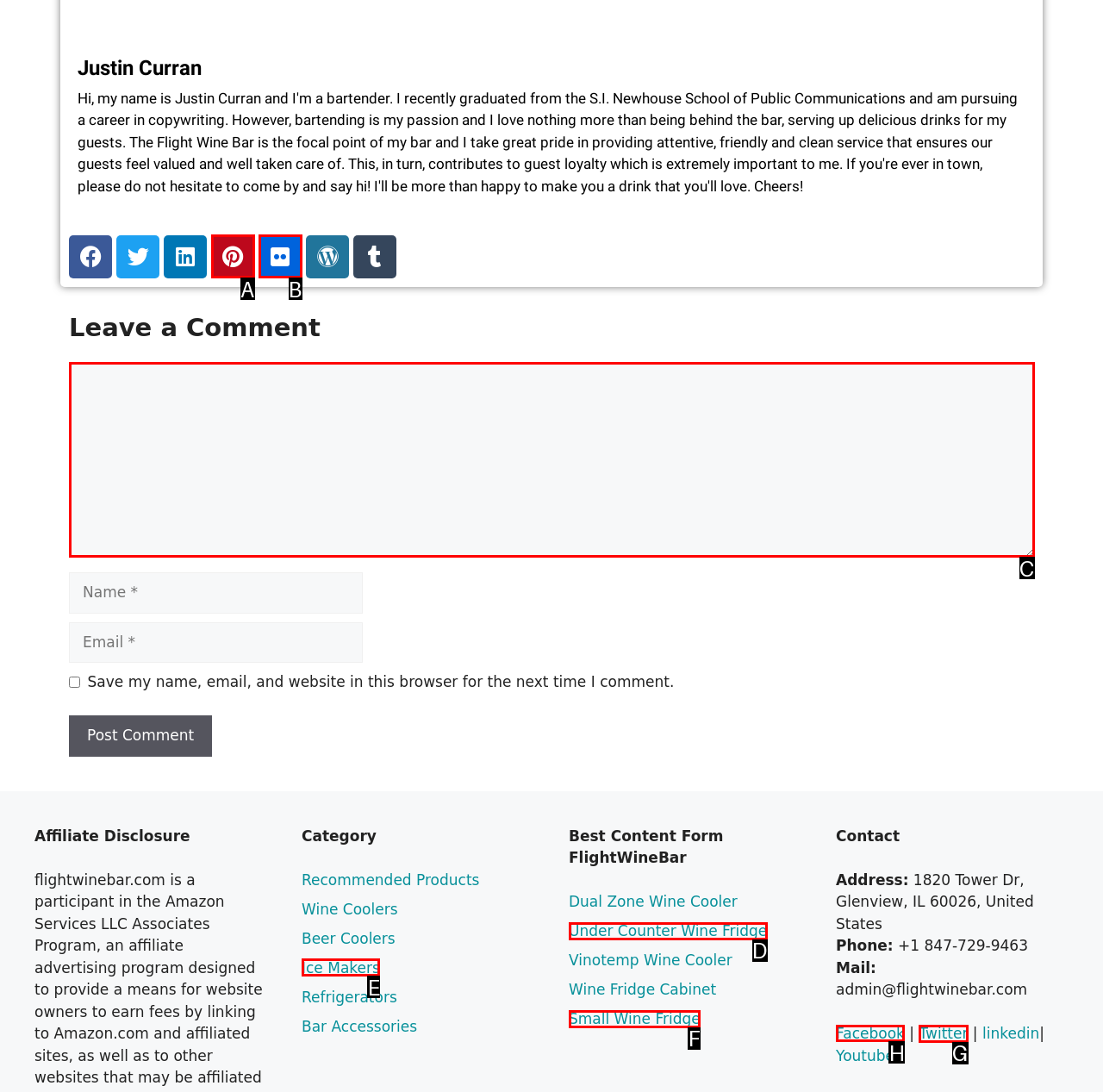Which HTML element should be clicked to perform the following task: Click on the Contact link
Reply with the letter of the appropriate option.

H